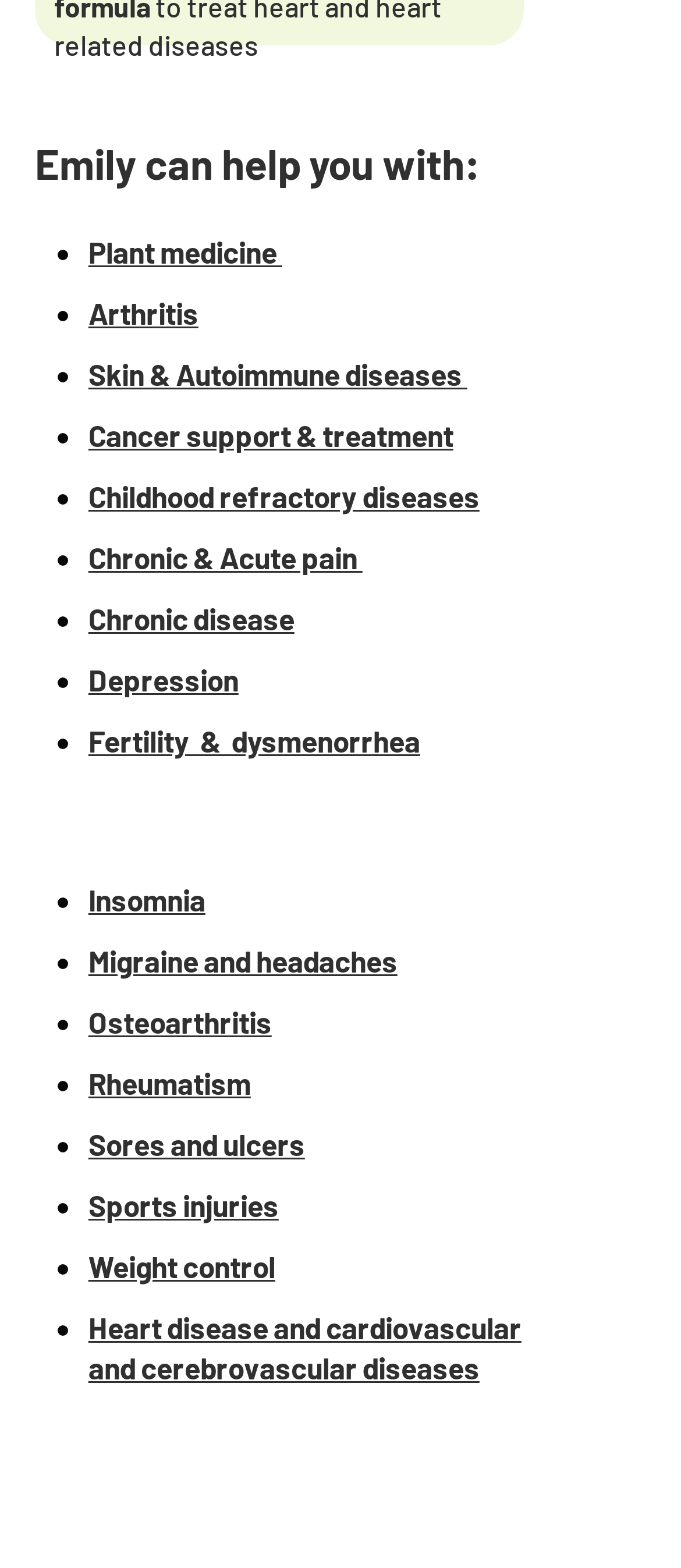Please identify the bounding box coordinates of the region to click in order to complete the given instruction: "Read about Chronic & Acute pain". The coordinates should be four float numbers between 0 and 1, i.e., [left, top, right, bottom].

[0.13, 0.344, 0.532, 0.366]